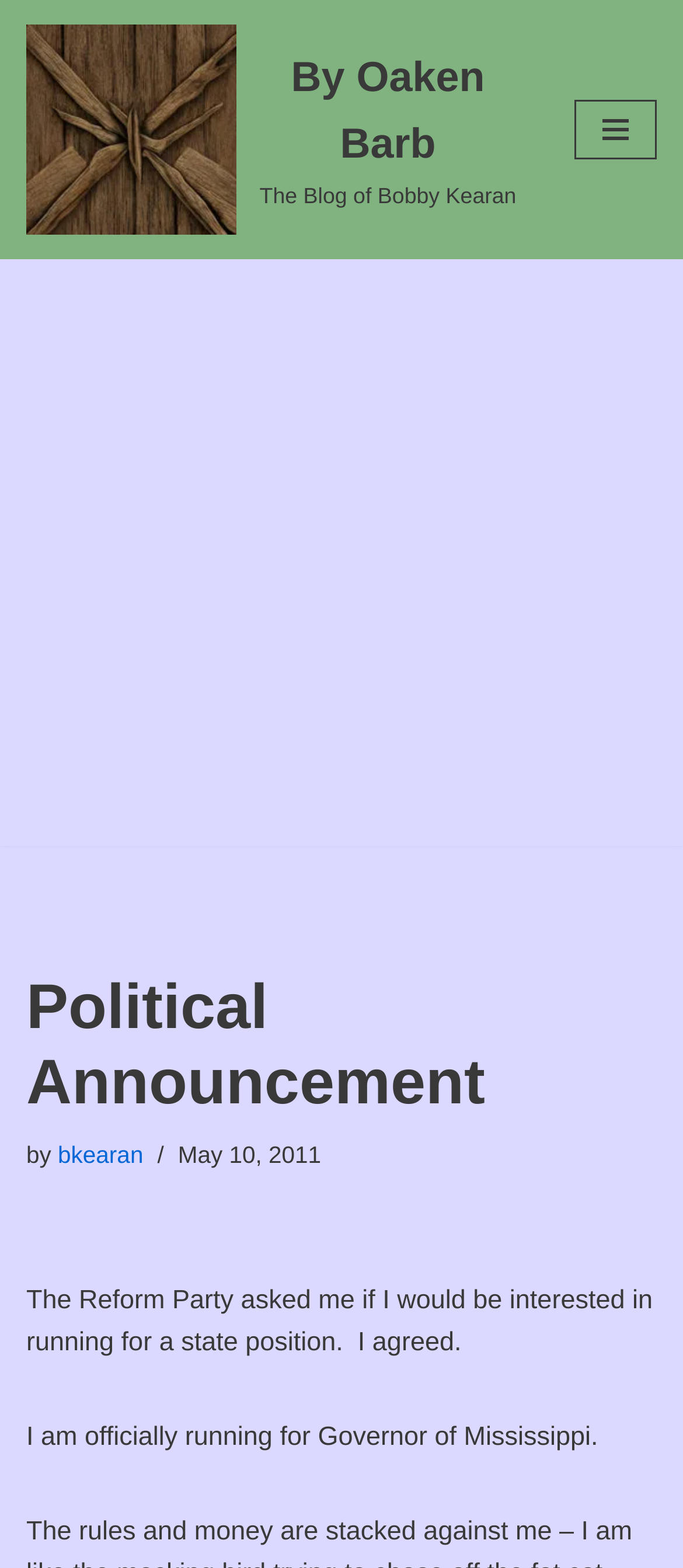Use the details in the image to answer the question thoroughly: 
What is the date of the announcement?

The date of the announcement can be found in the time element, which contains the static text 'May 10, 2011'.